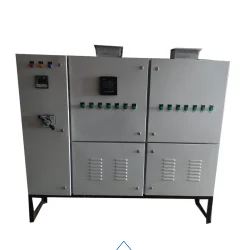What is the color of the indicator lights?
Give a detailed explanation using the information visible in the image.

The caption explicitly mentions that the panel features various green indicator lights prominently displayed on its front, indicating active operations.